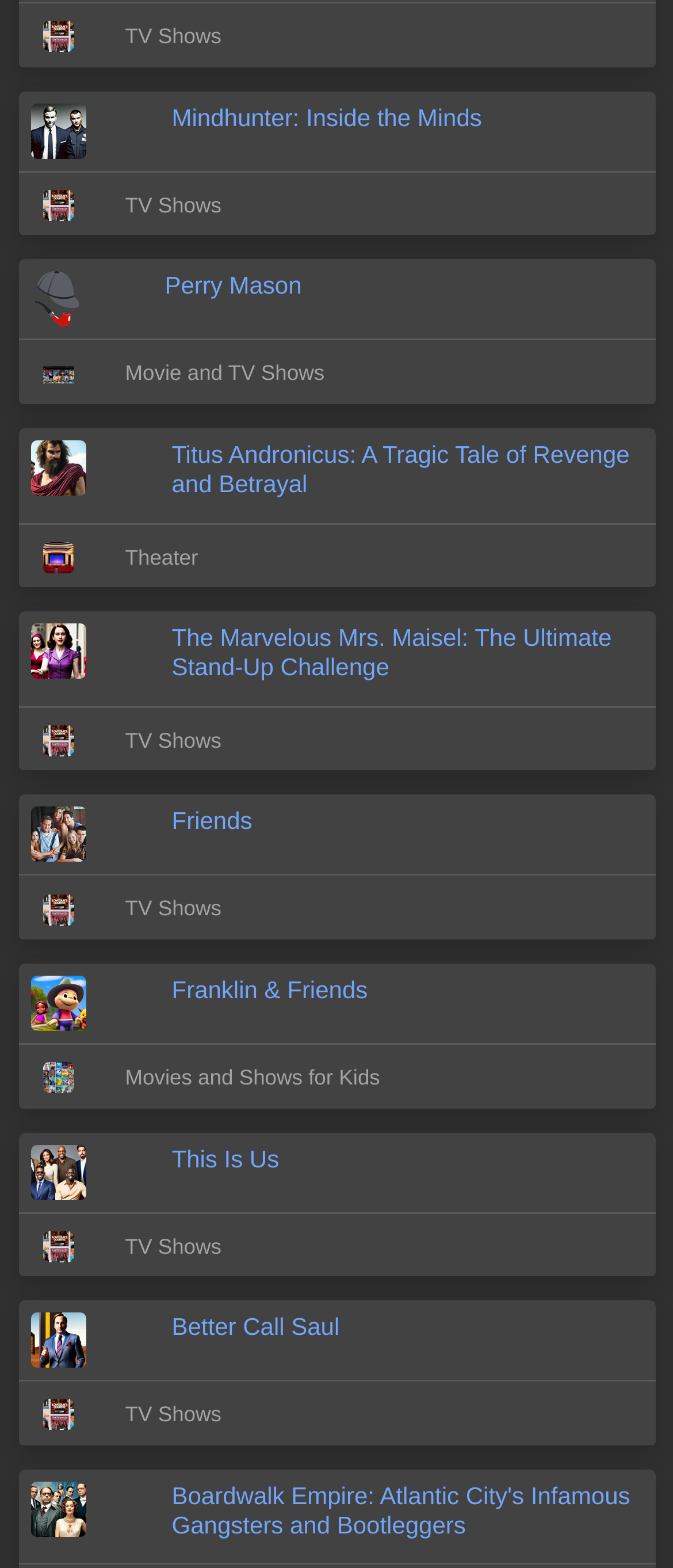Select the bounding box coordinates of the element I need to click to carry out the following instruction: "View Mindhunter: Inside the Minds".

[0.255, 0.066, 0.716, 0.084]